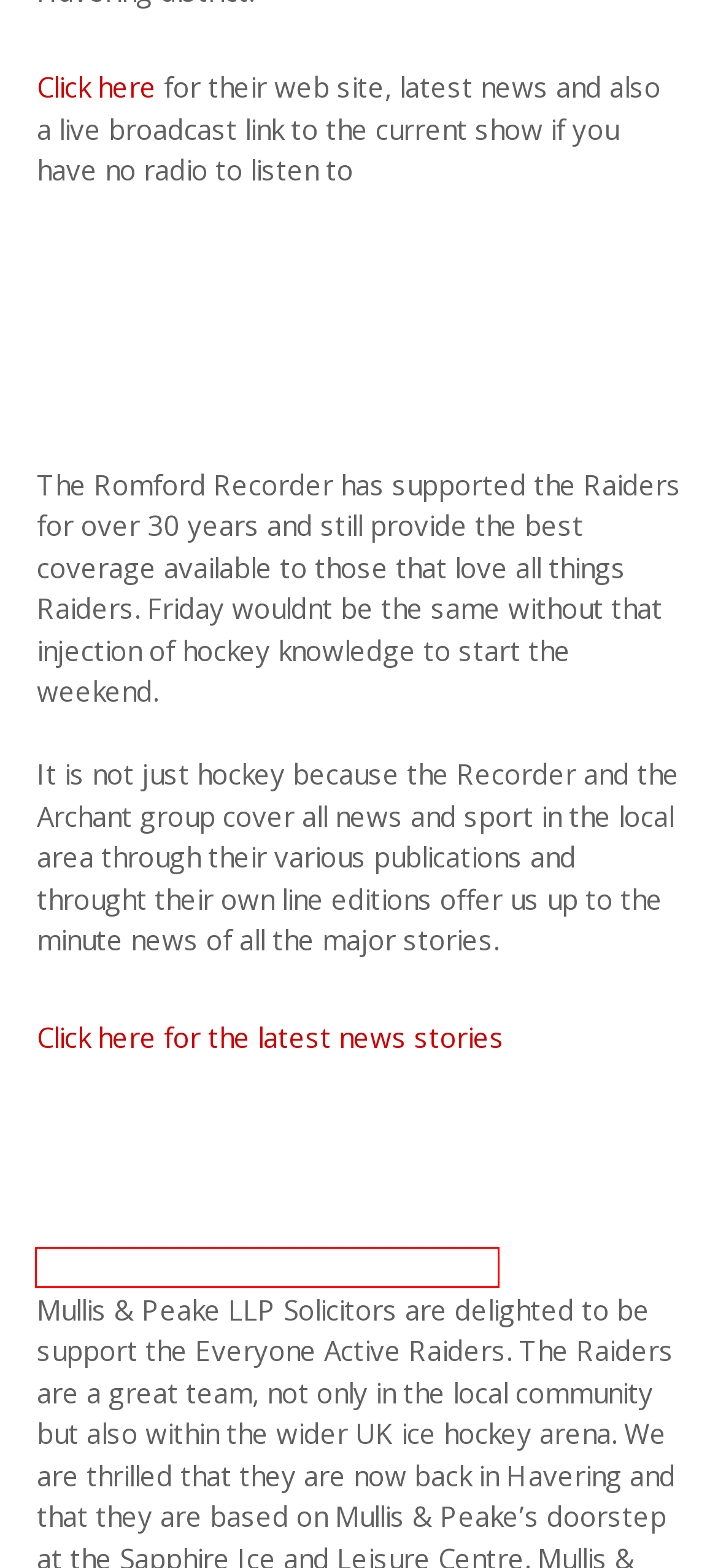Assess the screenshot of a webpage with a red bounding box and determine which webpage description most accurately matches the new page after clicking the element within the red box. Here are the options:
A. Home-Start Havering
B. A Unique Attraction in Hertfordshire | Hertfordshire Zoo
C. Everyone Active Raiders Ice Hockey – Planet Ice National League Ice Hockey in Romford Essex
D. Sapphire Ice & Leisure | Gym, Ice Rink & Swim | Everyone Active
E. Mullis & Peake Solicitors | Essex Lawyers and Solicitors
F. Time 107.5 fm | Local Radio with a Soul Time 107.5 fm
G. Home - Aqualia Pools
H. Home - PIP Lift Service

E